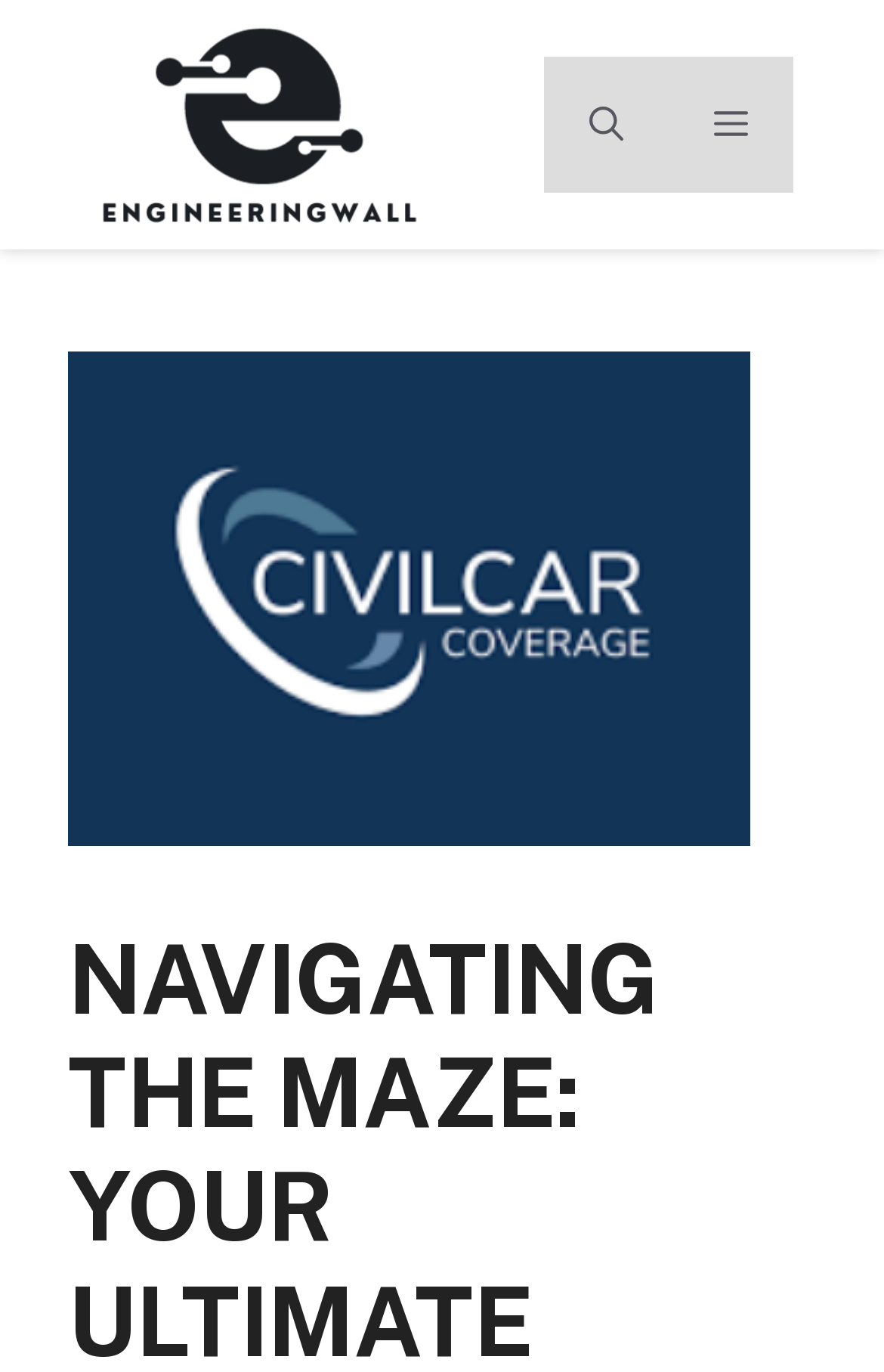Provide the bounding box coordinates of the HTML element described as: "Menu". The bounding box coordinates should be four float numbers between 0 and 1, i.e., [left, top, right, bottom].

[0.756, 0.041, 0.897, 0.14]